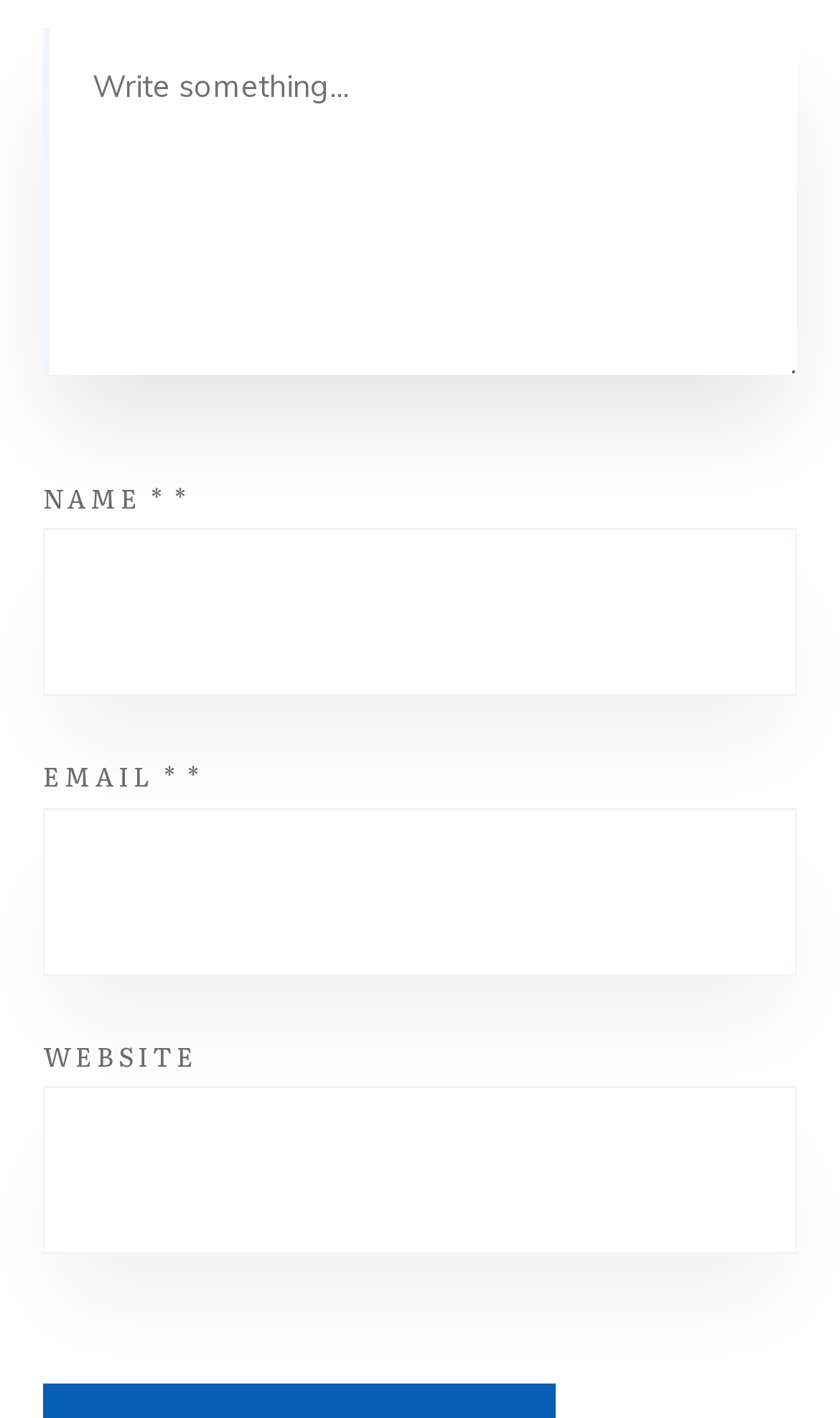Identify and provide the bounding box coordinates of the UI element described: "parent_node: NAME * * name="author"". The coordinates should be formatted as [left, top, right, bottom], with each number being a float between 0 and 1.

[0.051, 0.372, 0.949, 0.491]